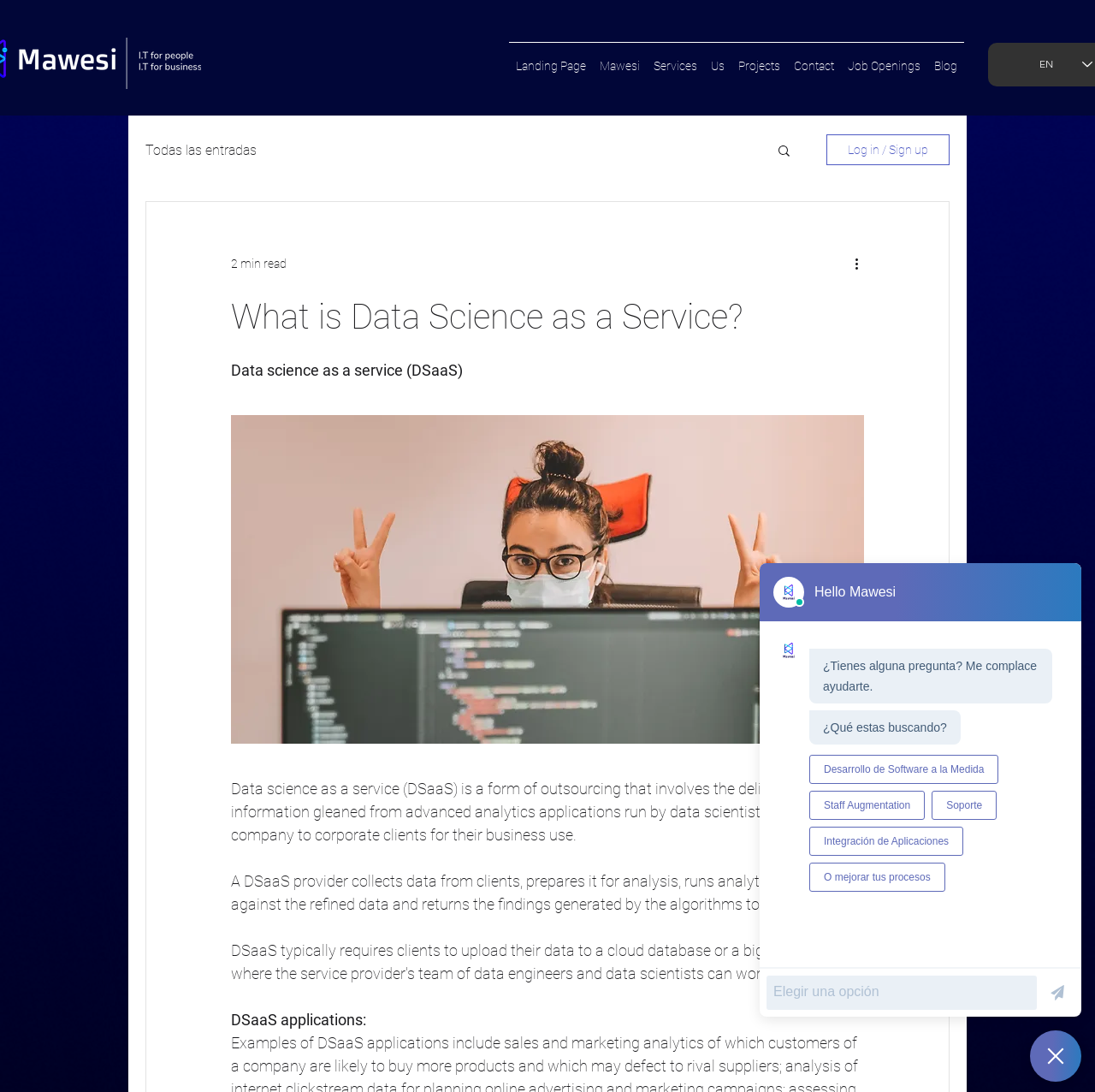Create a detailed summary of the webpage's content and design.

The webpage is about Data Science as a Service (DSaaS). At the top, there is a navigation bar with links to different sections of the website, including the landing page, services, about us, projects, contact, job openings, and blog. To the right of the navigation bar, there is a language selection option with the text "EN". 

Below the navigation bar, there is a secondary navigation bar with a link to the blog section. On the right side of this bar, there is a search button with a magnifying glass icon. Next to the search button, there is a login/signup button.

The main content of the webpage is divided into sections. The first section has a heading "What is Data Science as a Service?" followed by a brief description of DSaaS. Below this, there is a button with no text. 

The next section provides more information about DSaaS, explaining that it involves outsourcing data analysis to an outside company. This section is followed by another section that describes the process of how a DSaaS provider works, including collecting data, preparing it for analysis, running algorithms, and returning the findings to customers.

Finally, there is a section with the heading "DSaaS applications:", but it does not provide any further information.